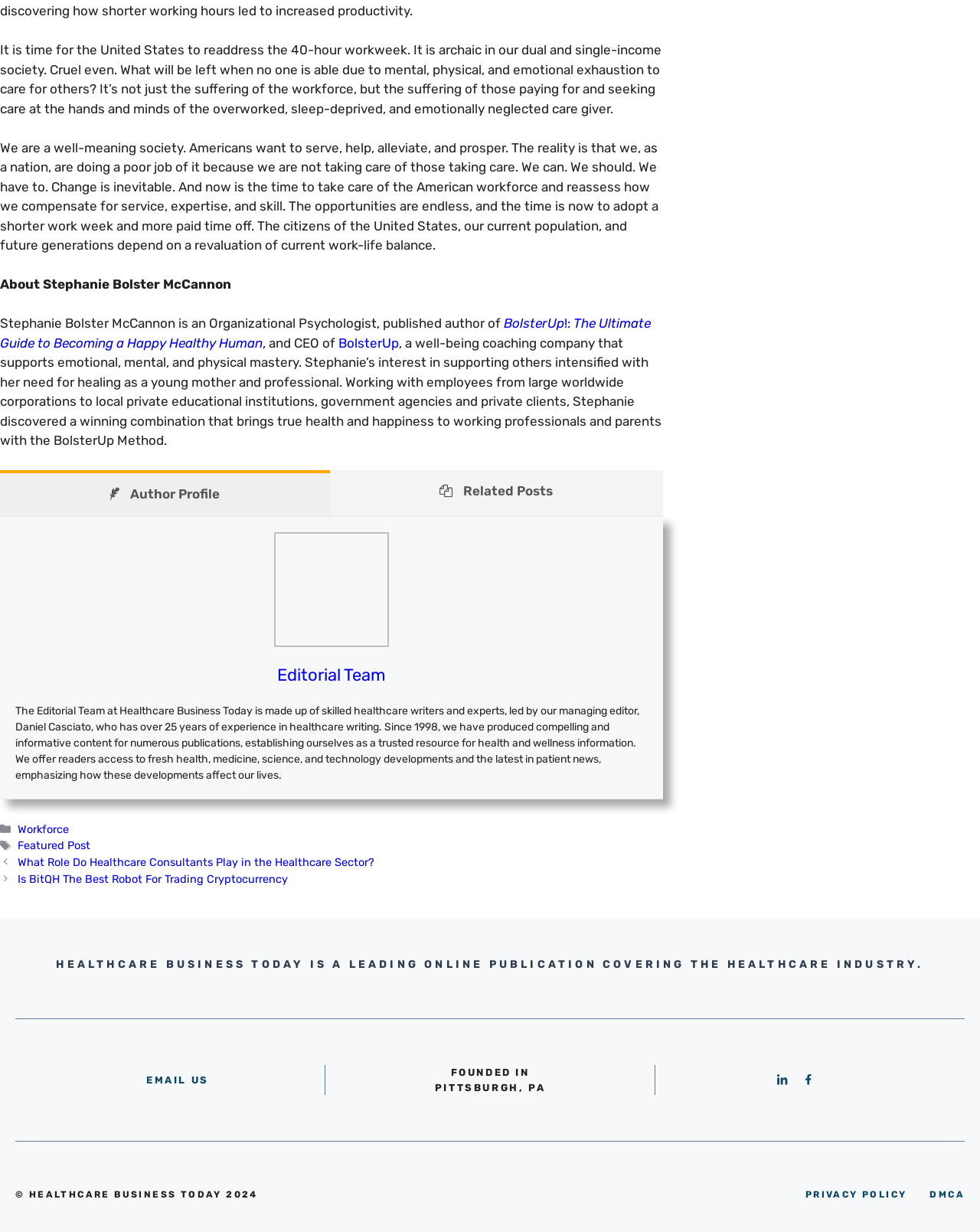What is the name of the publication?
Provide a short answer using one word or a brief phrase based on the image.

Healthcare Business Today